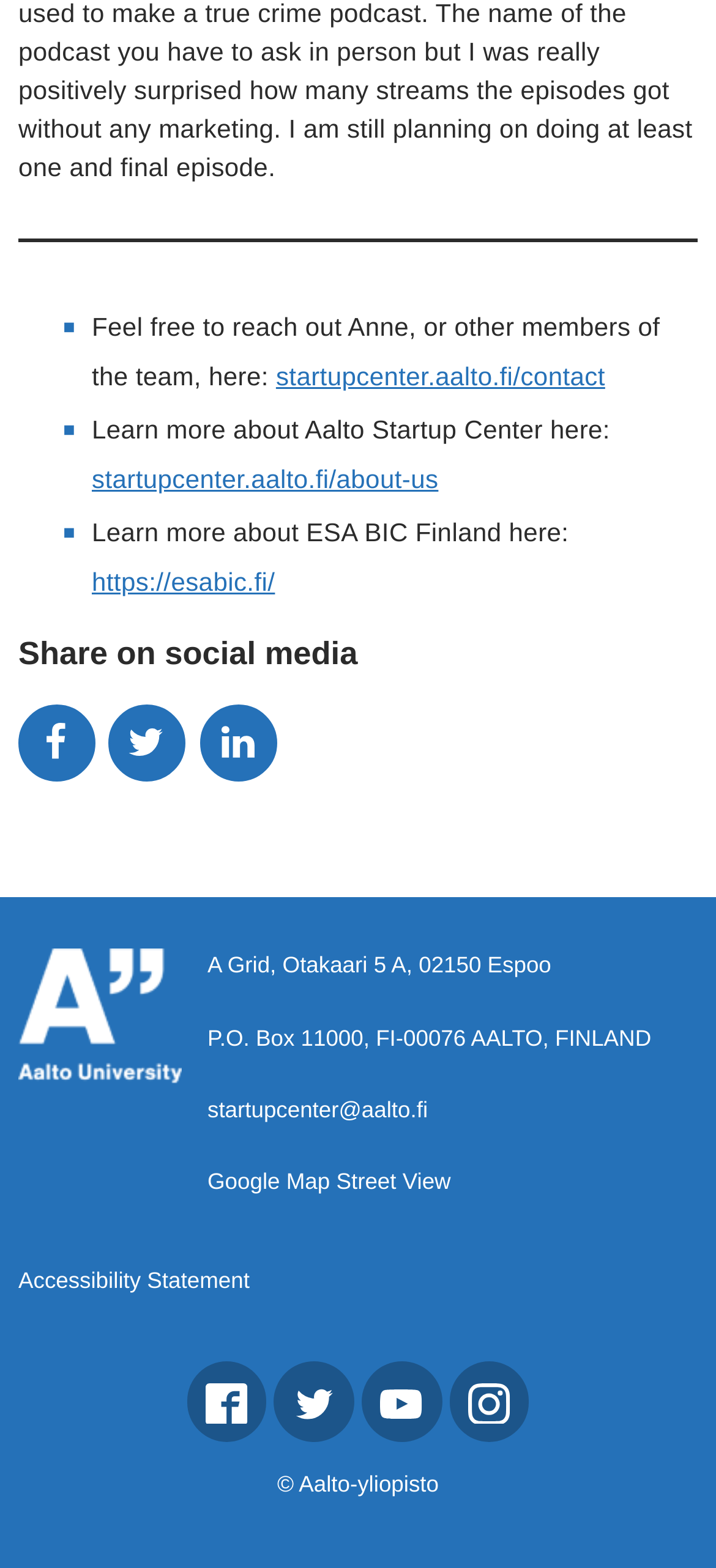Please identify the bounding box coordinates of the element on the webpage that should be clicked to follow this instruction: "View Aalto Startup Center on Google Map Street View". The bounding box coordinates should be given as four float numbers between 0 and 1, formatted as [left, top, right, bottom].

[0.29, 0.746, 0.63, 0.762]